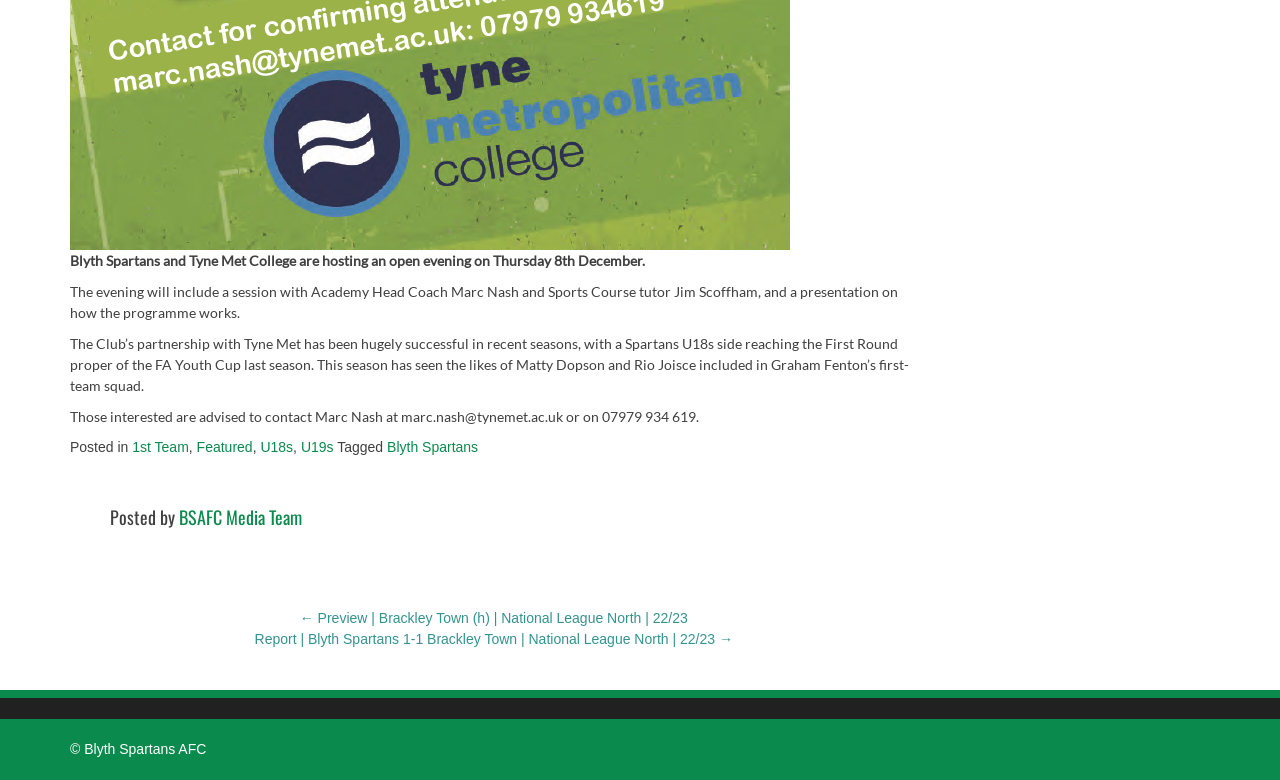Please provide a detailed answer to the question below based on the screenshot: 
What is the date of the open evening?

The answer can be found in the first StaticText element, which mentions 'Blyth Spartans and Tyne Met College are hosting an open evening on Thursday 8th December.'